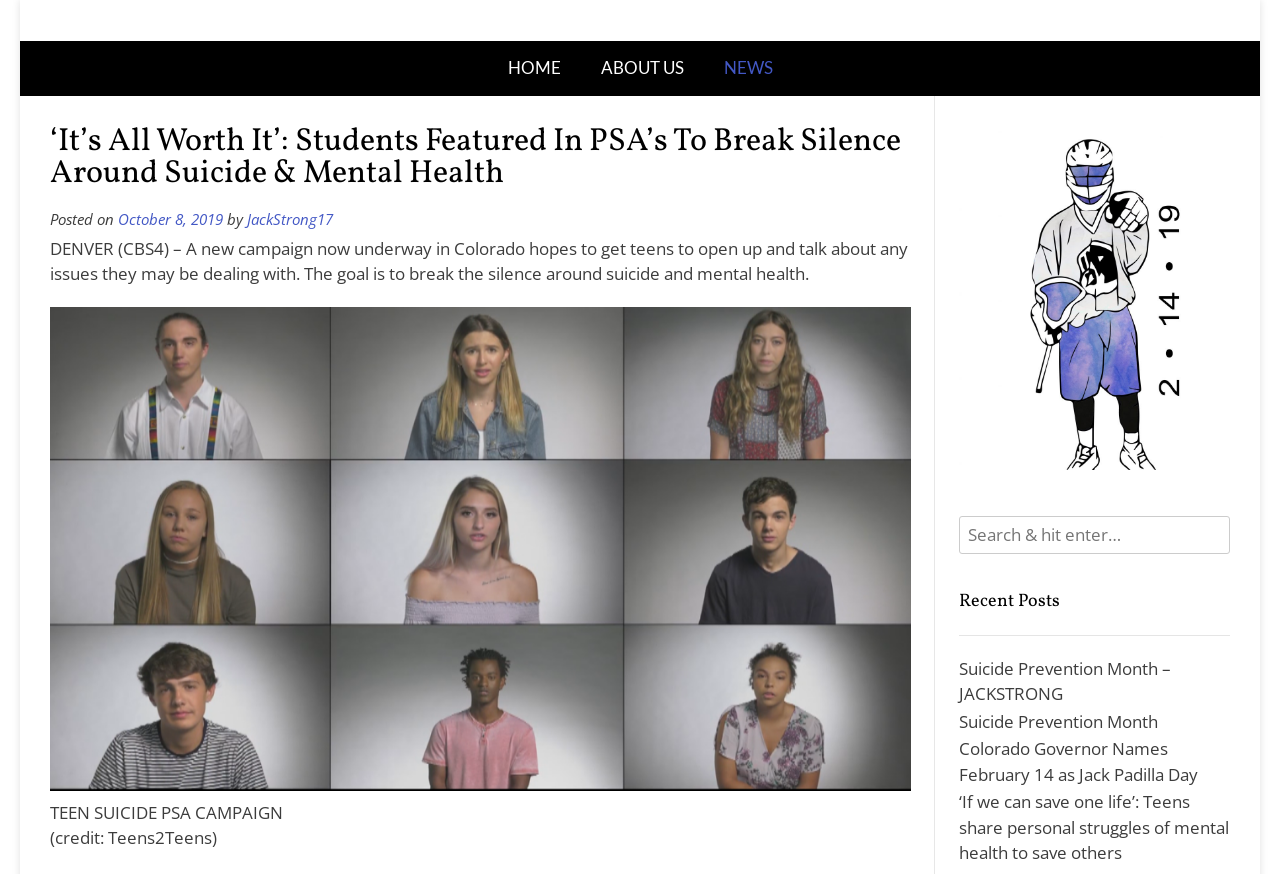What is the credit for the TEEN SUICIDE PSA CAMPAIGN image?
Answer the question with as much detail as possible.

The credit for the image is mentioned in the figcaption as '(credit: Teens2Teens)', indicating that the image is provided by Teens2Teens.